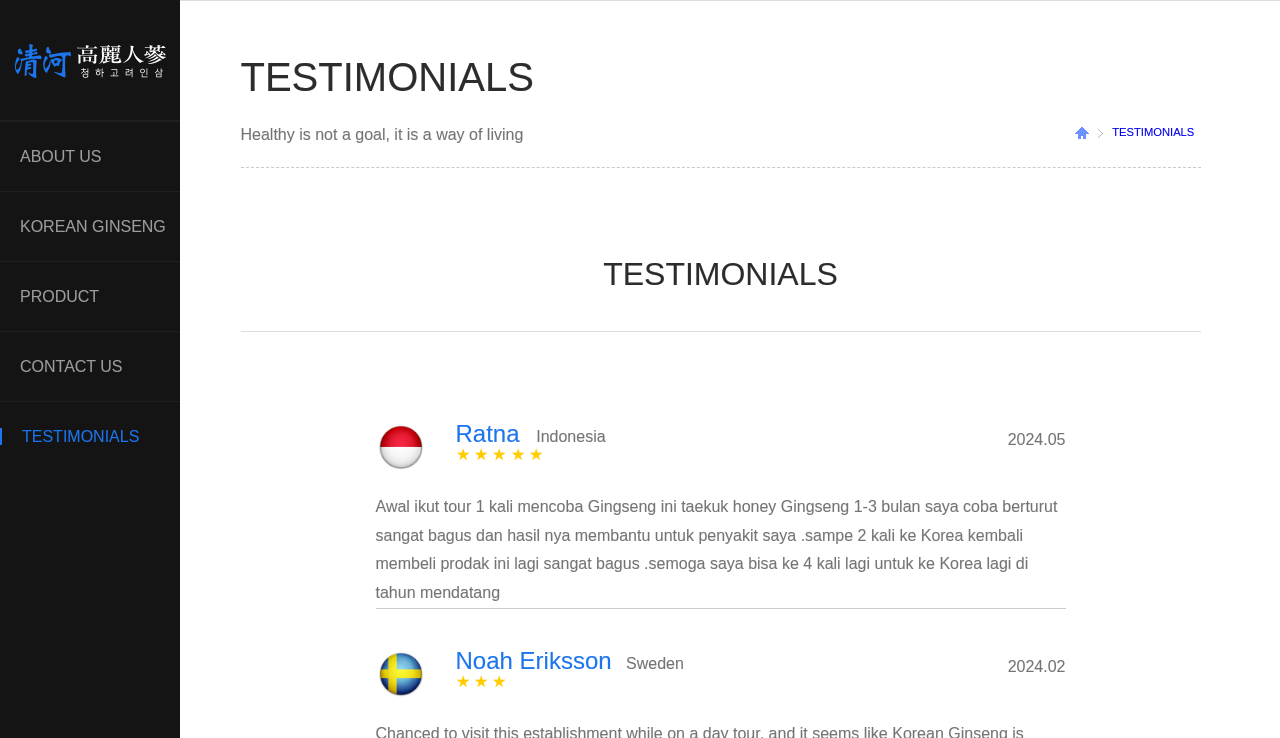What is the rating of the testimonial from Ratna?
Please answer the question with a single word or phrase, referencing the image.

★